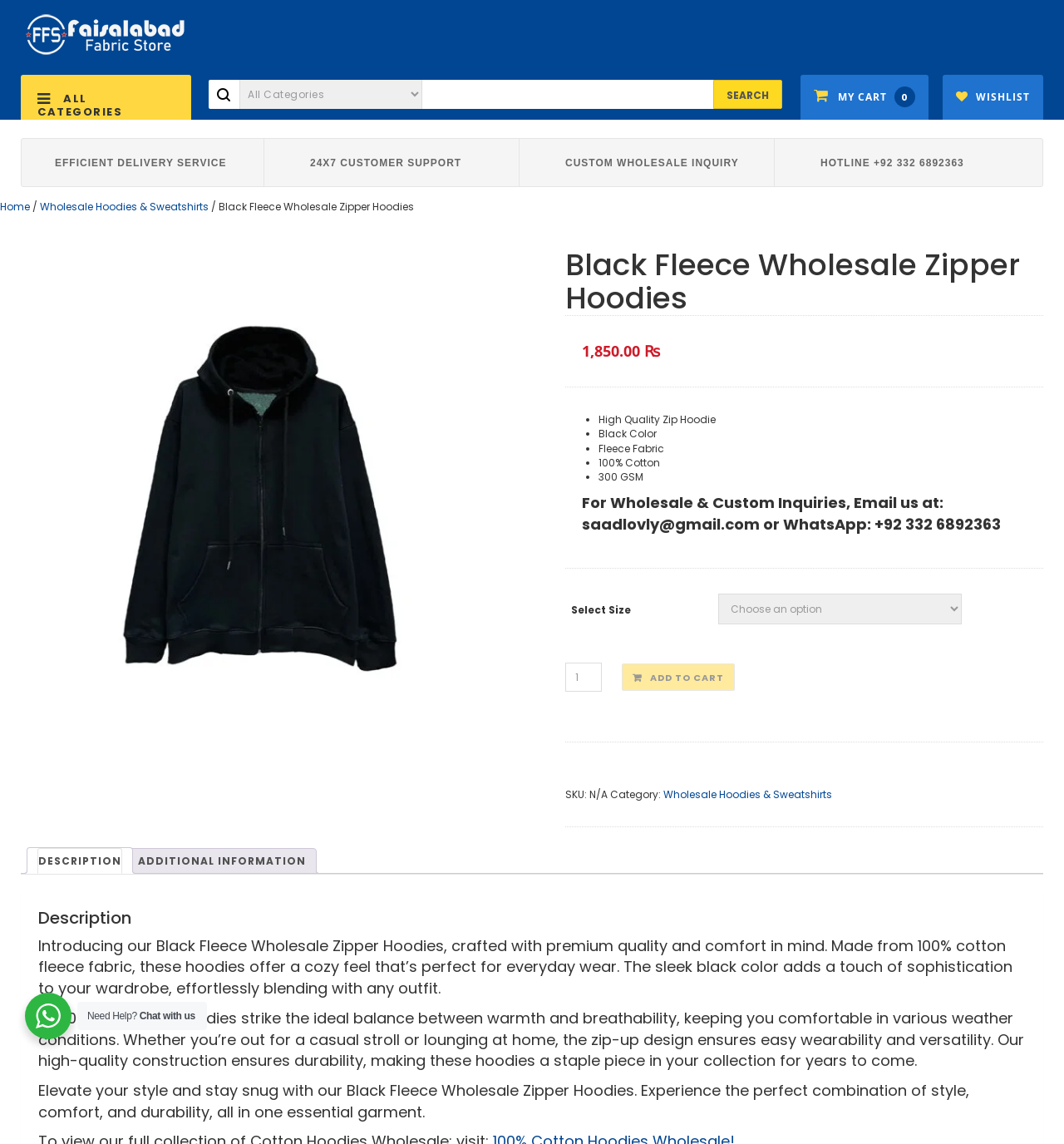Pinpoint the bounding box coordinates of the clickable element to carry out the following instruction: "Search for products."

[0.225, 0.07, 0.734, 0.095]